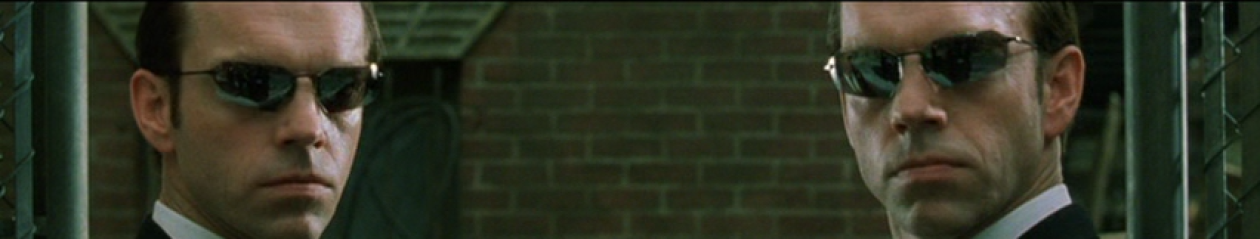Explain what is happening in the image with elaborate details.

The image features two men dressed in black suits and sunglasses, embodying a cool and enigmatic presence. Their serious expressions suggest they are engaged in a tense moment or awaiting an imminent event. In the backdrop, a brick wall and some industrial elements create a stark contrast, emphasizing their formal attire against a gritty urban setting. This scene conveys a sense of mystery and anticipation, inviting viewers to ponder their purpose in this intriguing scenario. The composition highlights the duality of the figures, positioning them as parallel characters likely involved in a significant narrative.